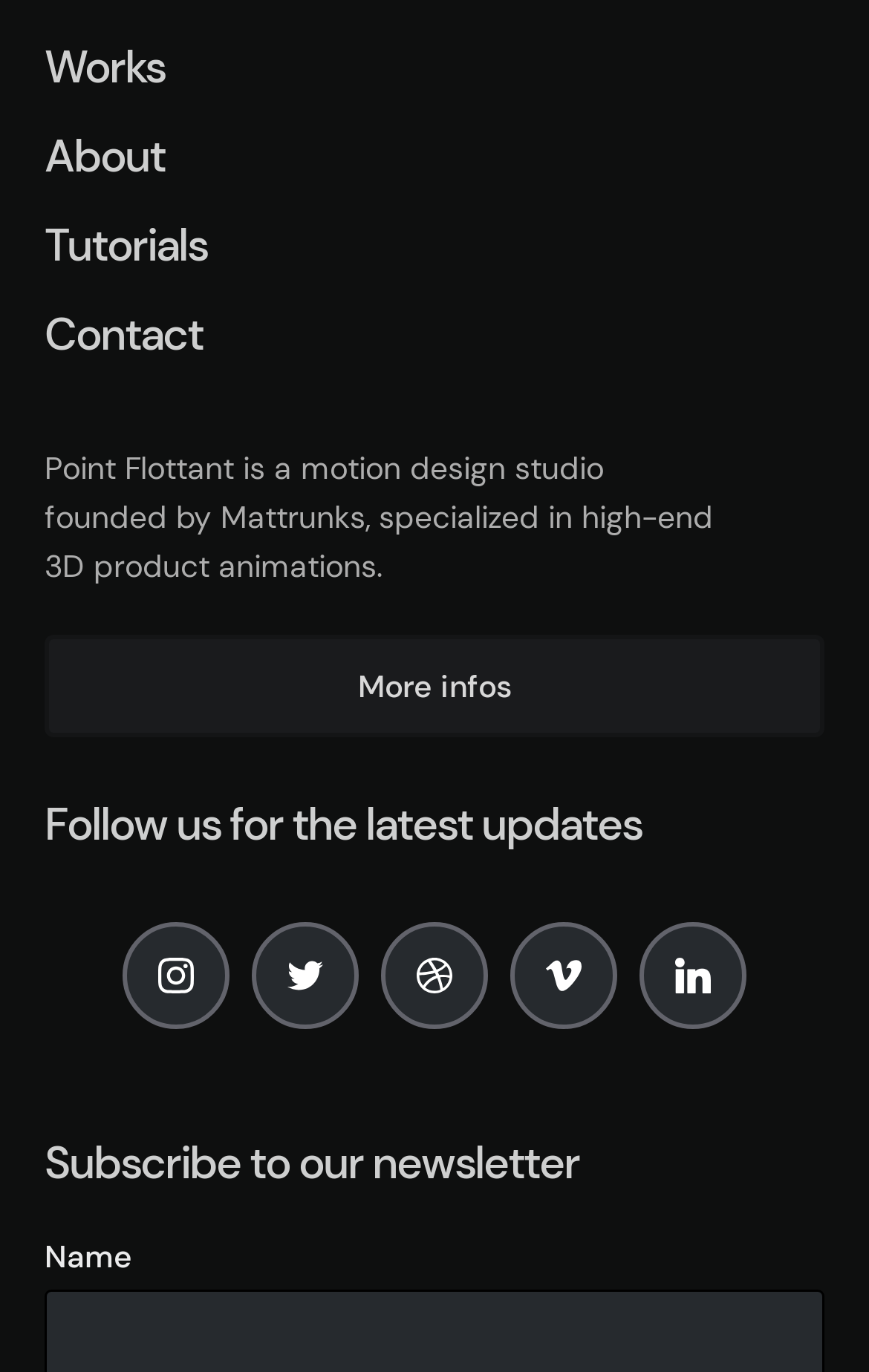Indicate the bounding box coordinates of the element that must be clicked to execute the instruction: "Follow on Instagram". The coordinates should be given as four float numbers between 0 and 1, i.e., [left, top, right, bottom].

[0.141, 0.672, 0.264, 0.75]